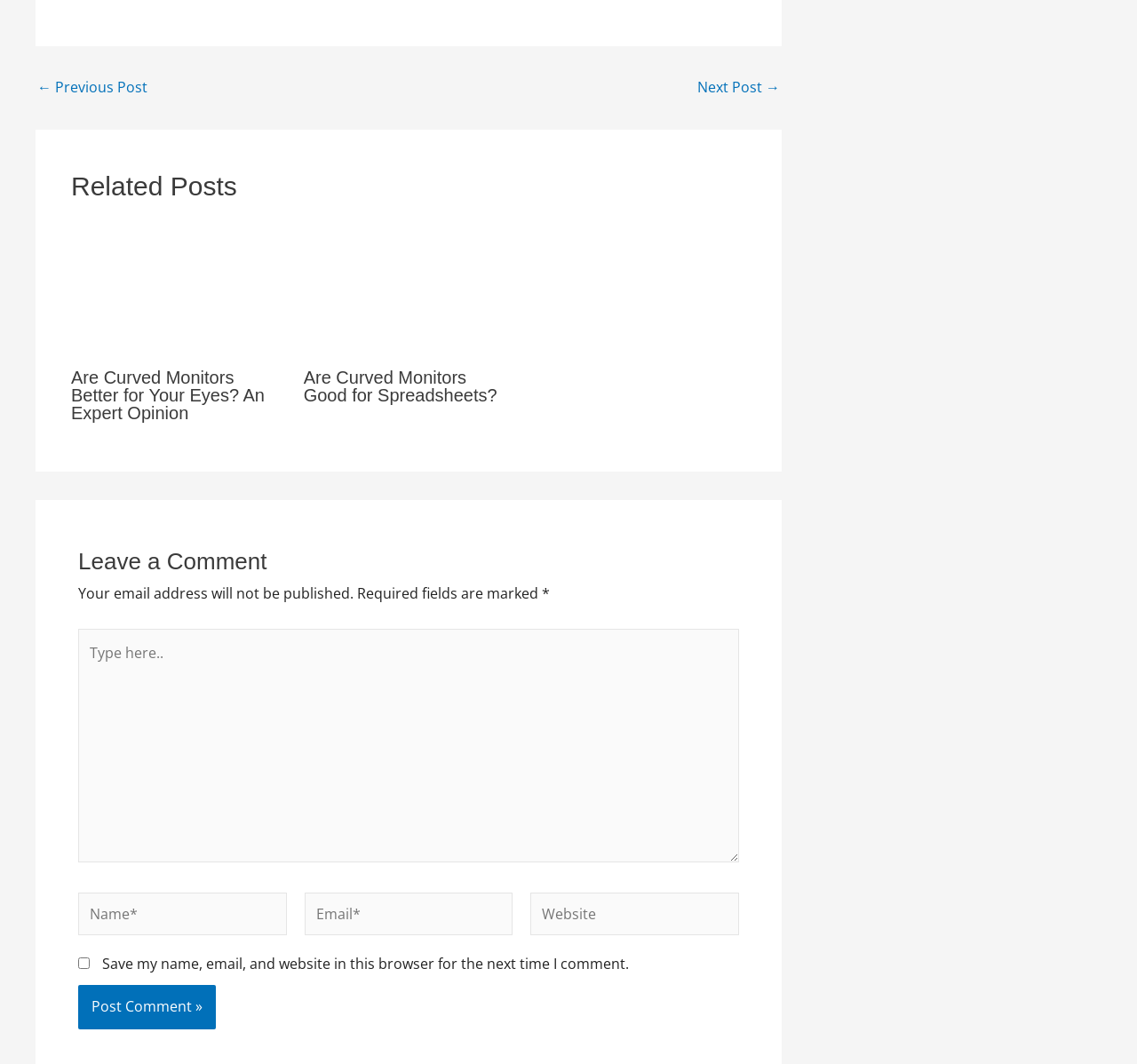Answer the following inquiry with a single word or phrase:
What is the title of the first related post?

Are Curved Monitors Better for Your Eyes An Expert Opinion